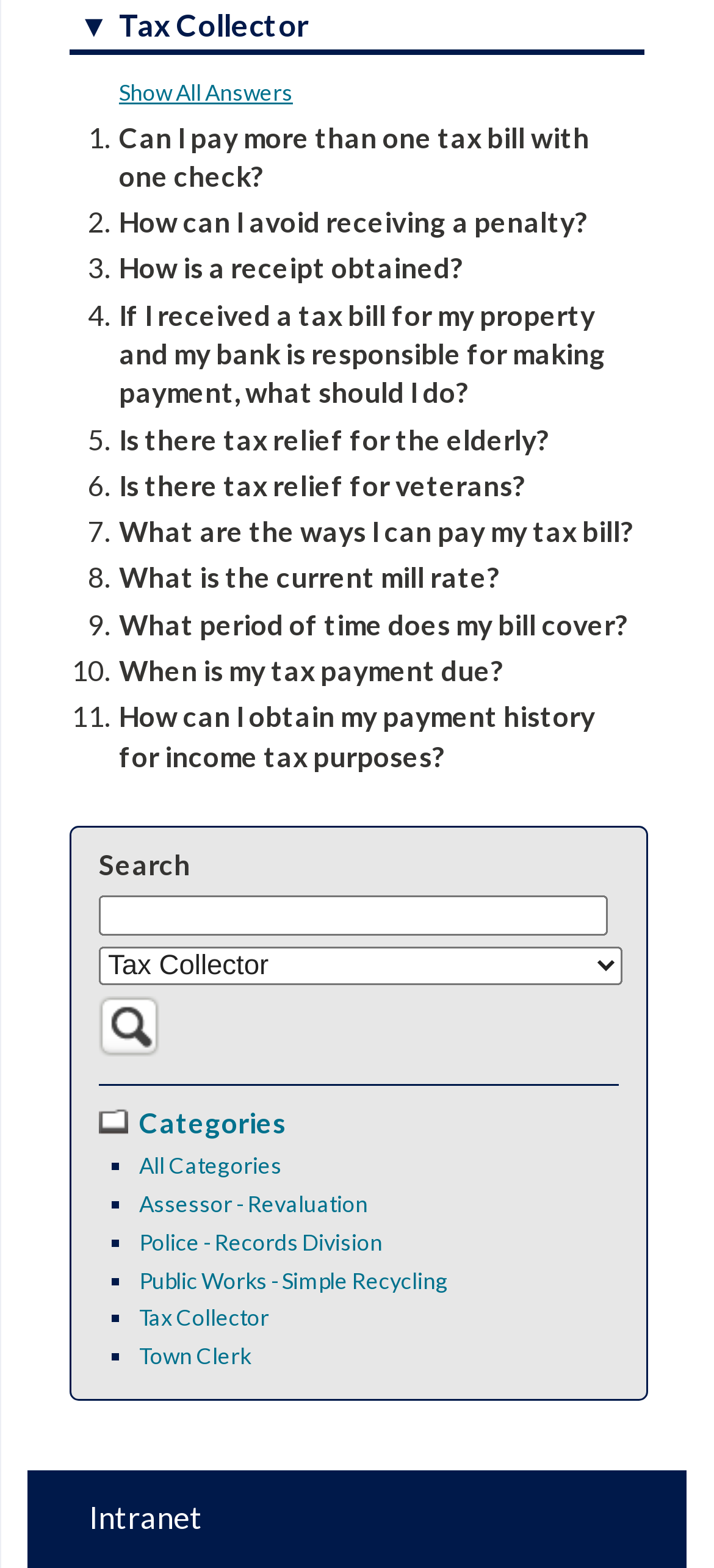Give a one-word or short-phrase answer to the following question: 
What is the title of the Tax Collector page?

Tax Collector